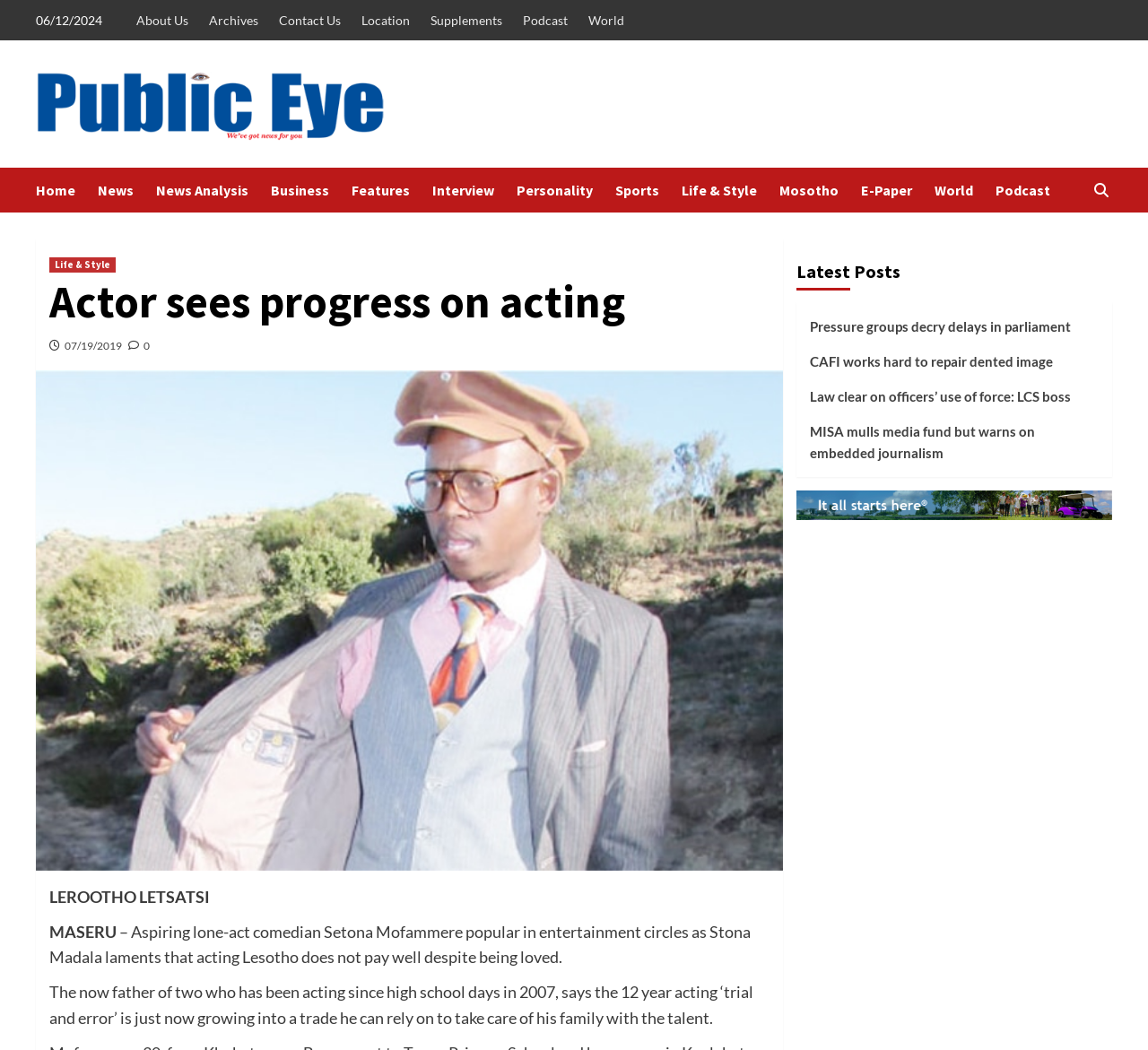What is the name of the person mentioned in the article?
Give a single word or phrase answer based on the content of the image.

Setona Mofammere